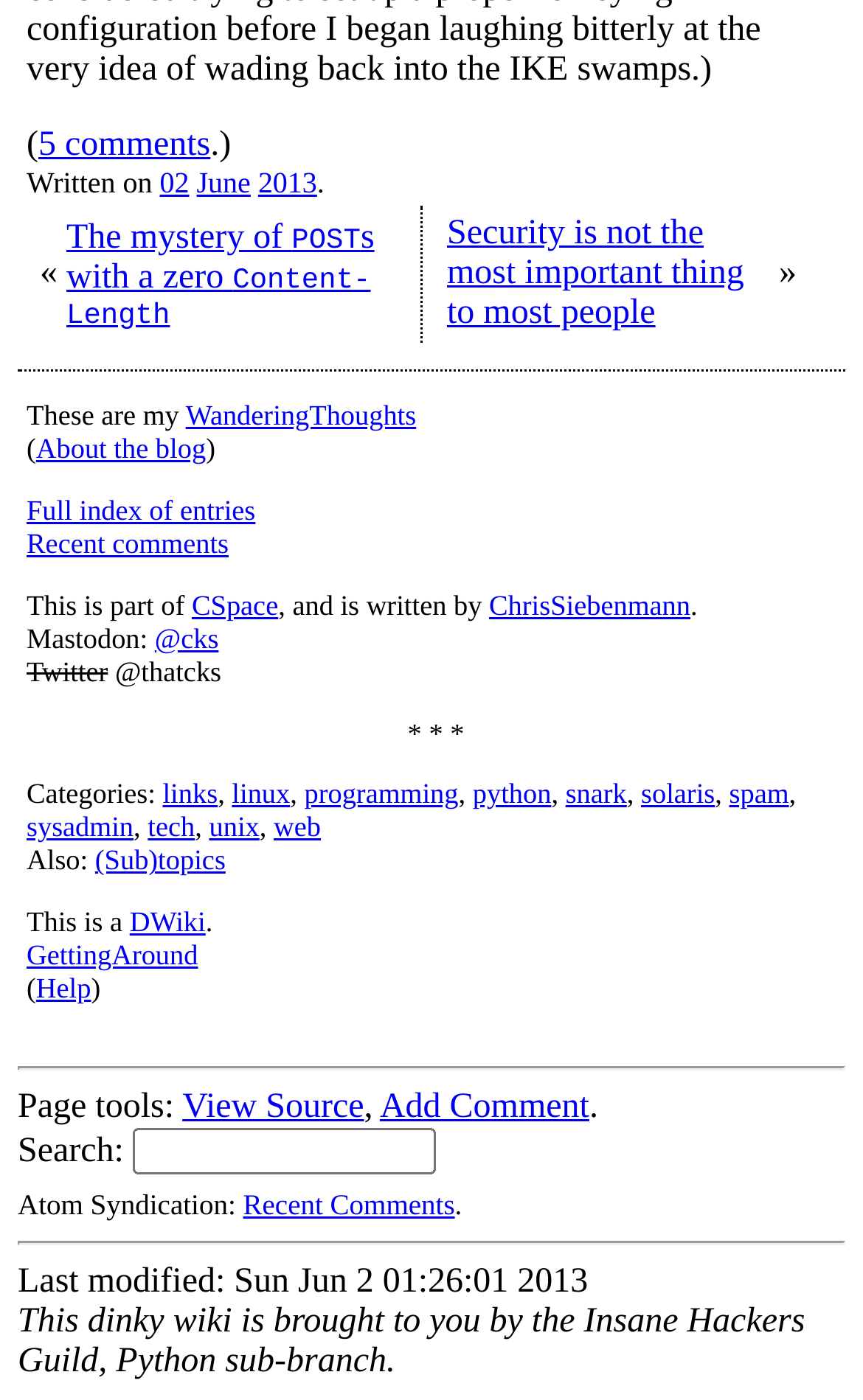Respond to the following question using a concise word or phrase: 
How many comments are there?

5 comments